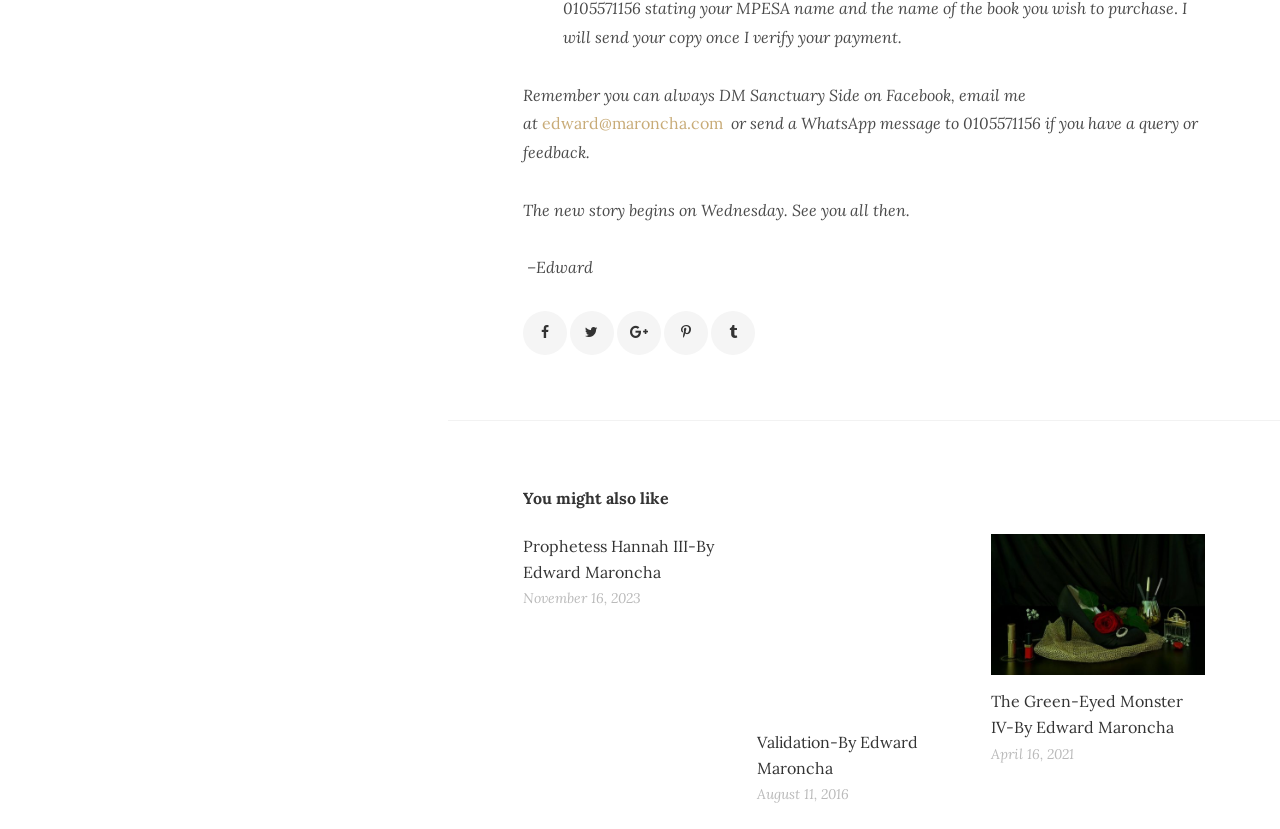Show the bounding box coordinates for the HTML element described as: "Site Map".

None